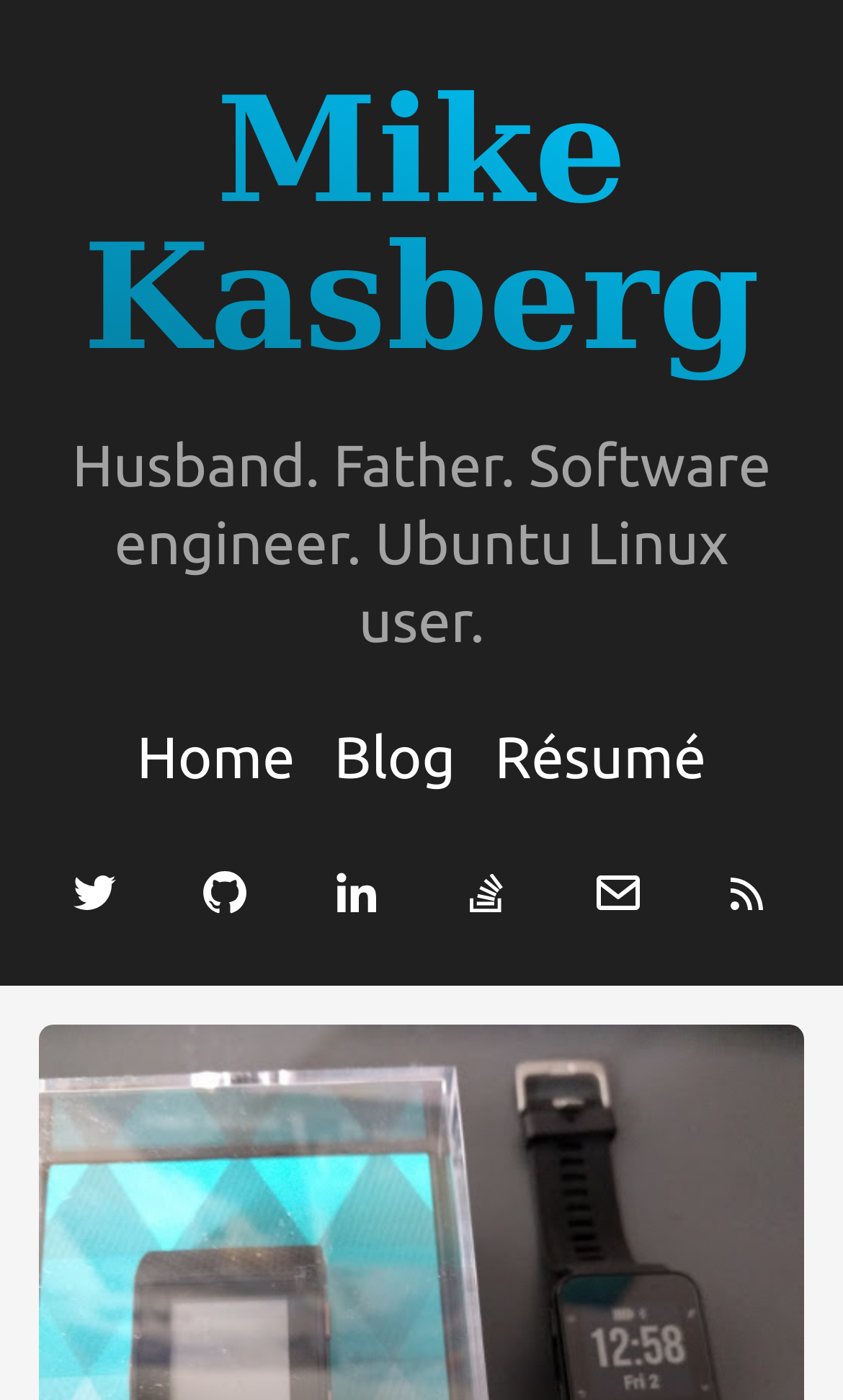Refer to the screenshot and give an in-depth answer to this question: What is the position of the 'Home' link?

The position of the 'Home' link can be determined by looking at the bounding box coordinates of the link element 'Home' which are [0.139, 0.5, 0.373, 0.584]. Comparing these coordinates with other elements, it can be determined that the 'Home' link is present at the top-left position.